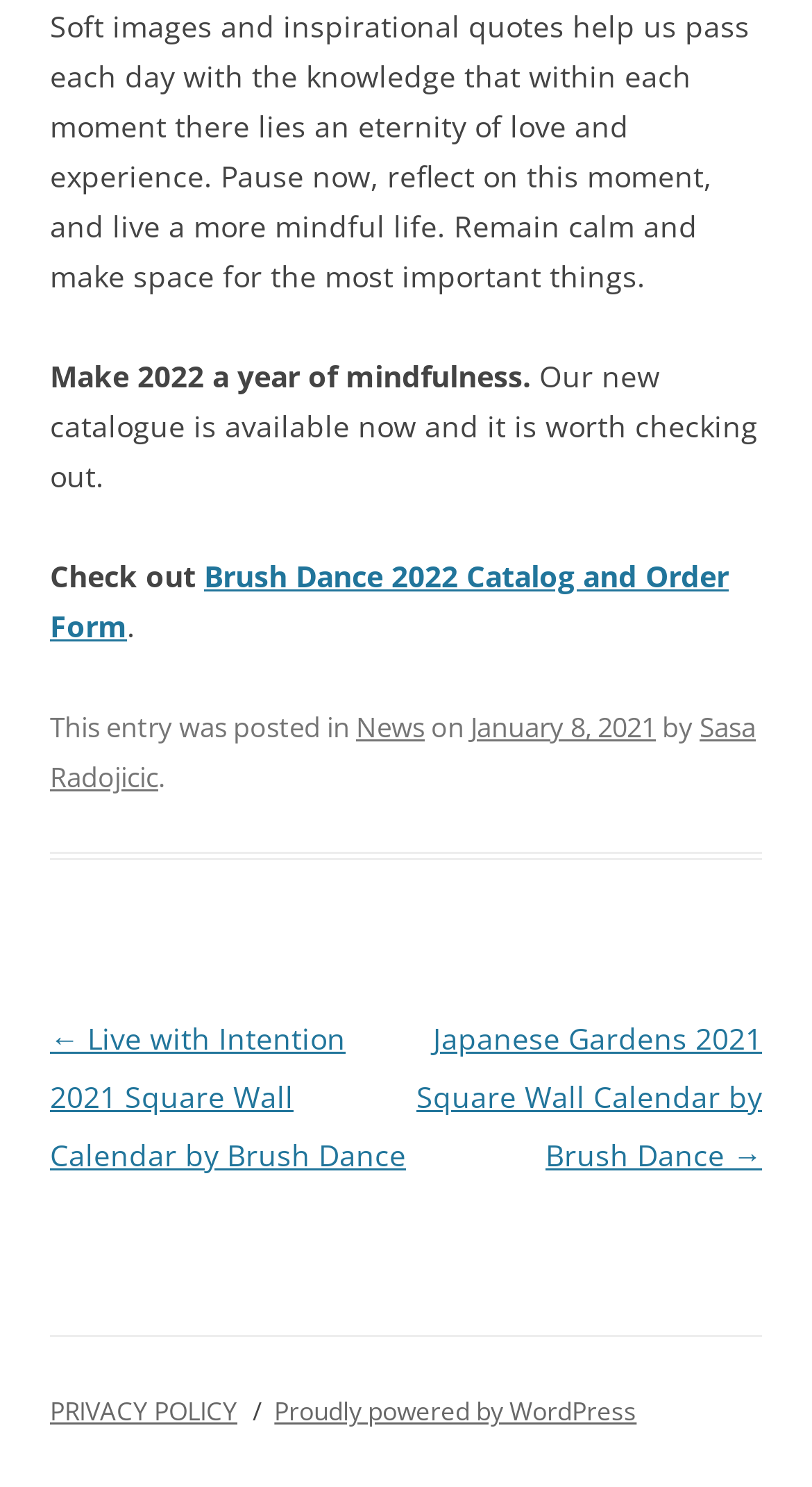What is the platform used to power the website?
Please respond to the question with as much detail as possible.

The platform used to power the website can be found in the footer section of the webpage, where it is written 'Proudly powered by WordPress'.